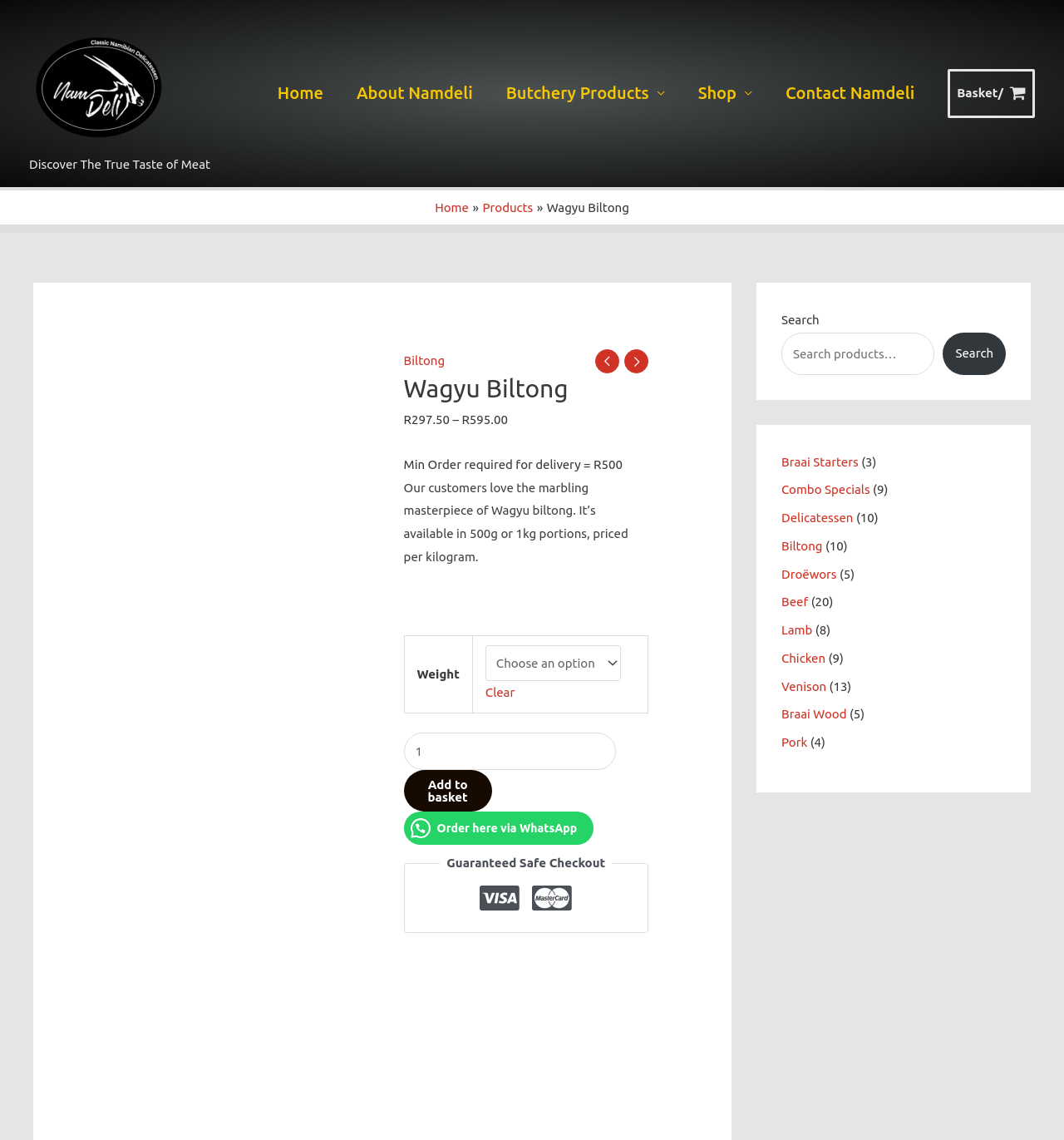Determine the bounding box coordinates of the UI element described by: "Cookie Policy".

None